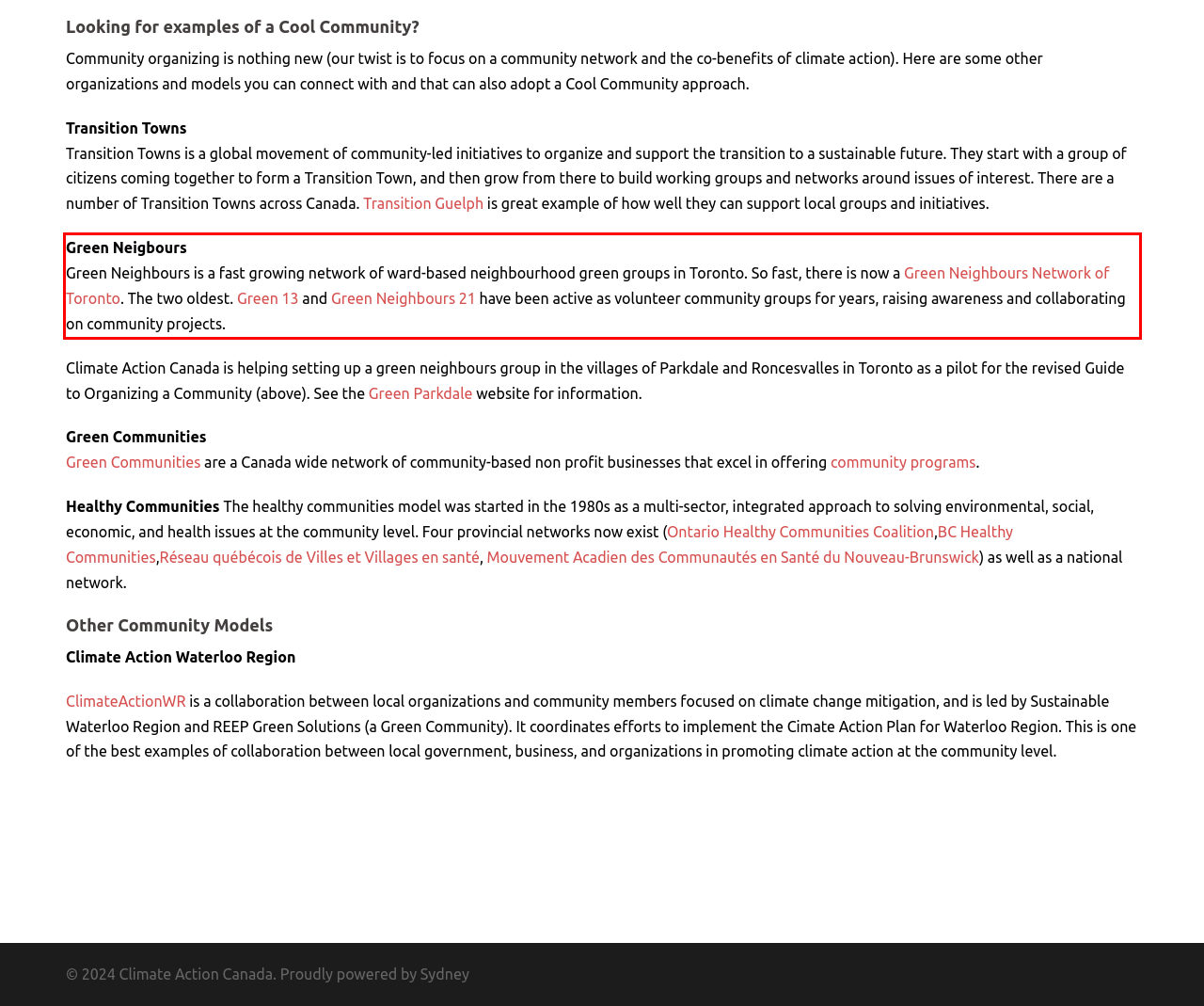Using the webpage screenshot, recognize and capture the text within the red bounding box.

Green Neigbours Green Neighbours is a fast growing network of ward-based neighbourhood green groups in Toronto. So fast, there is now a Green Neighbours Network of Toronto. The two oldest. Green 13 and Green Neighbours 21 have been active as volunteer community groups for years, raising awareness and collaborating on community projects.